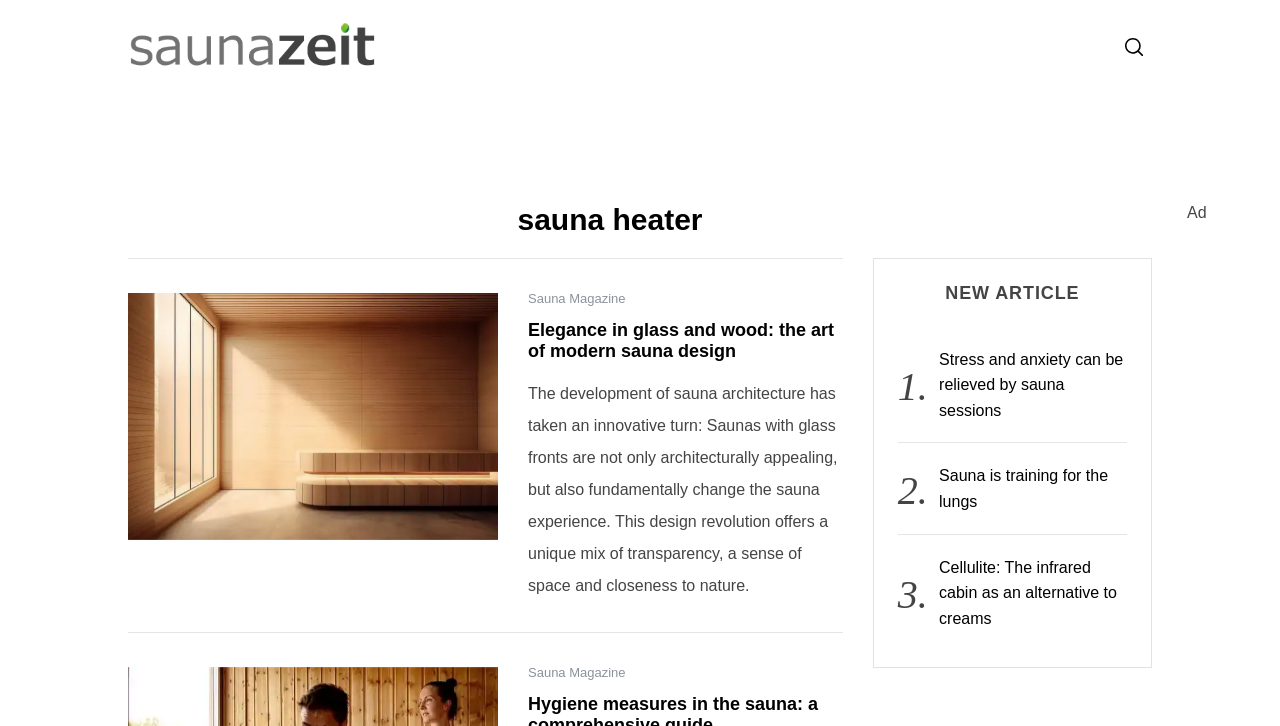Provide a one-word or one-phrase answer to the question:
What is the name of the magazine featured on this webpage?

Saunazeit magazine